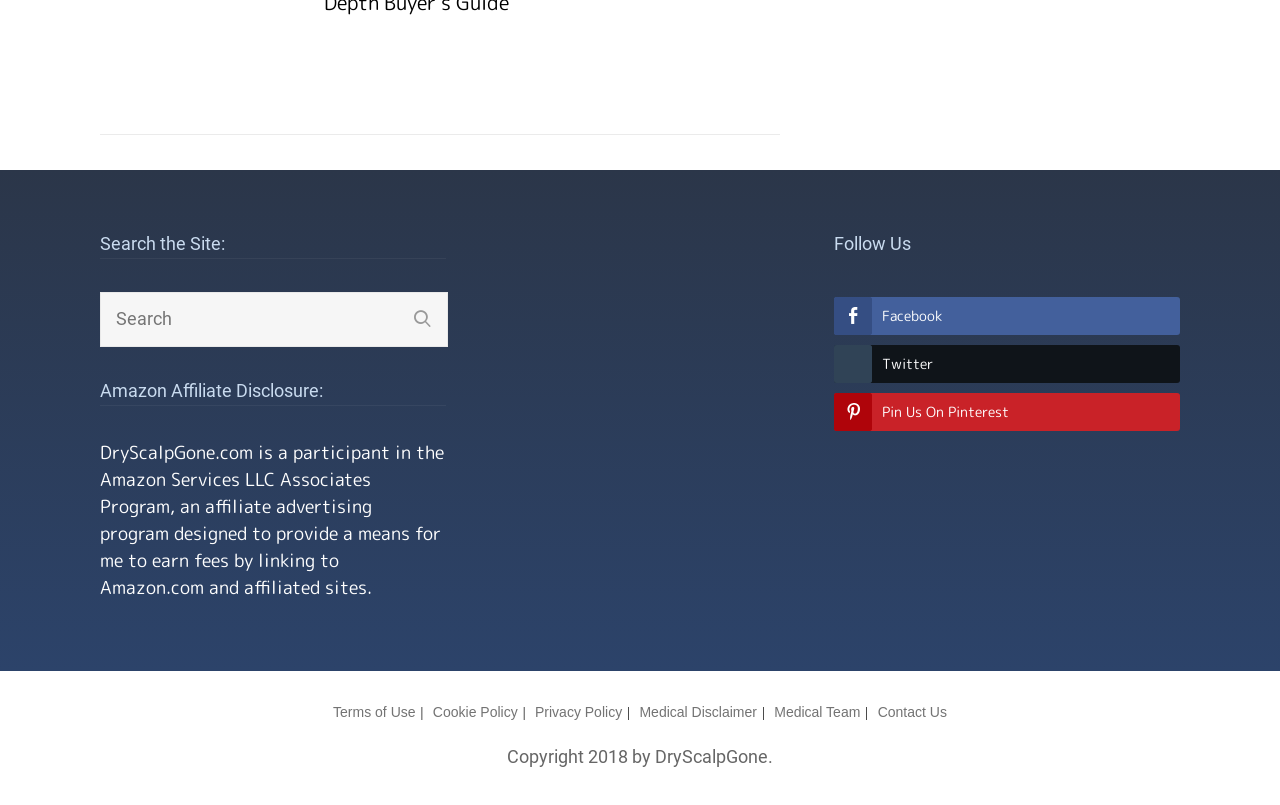Using the details in the image, give a detailed response to the question below:
How many social media platforms can users follow the website on?

There are three link elements with icons and text indicating Facebook, Twitter, and Pinterest, which suggests that users can follow the website on these three social media platforms.